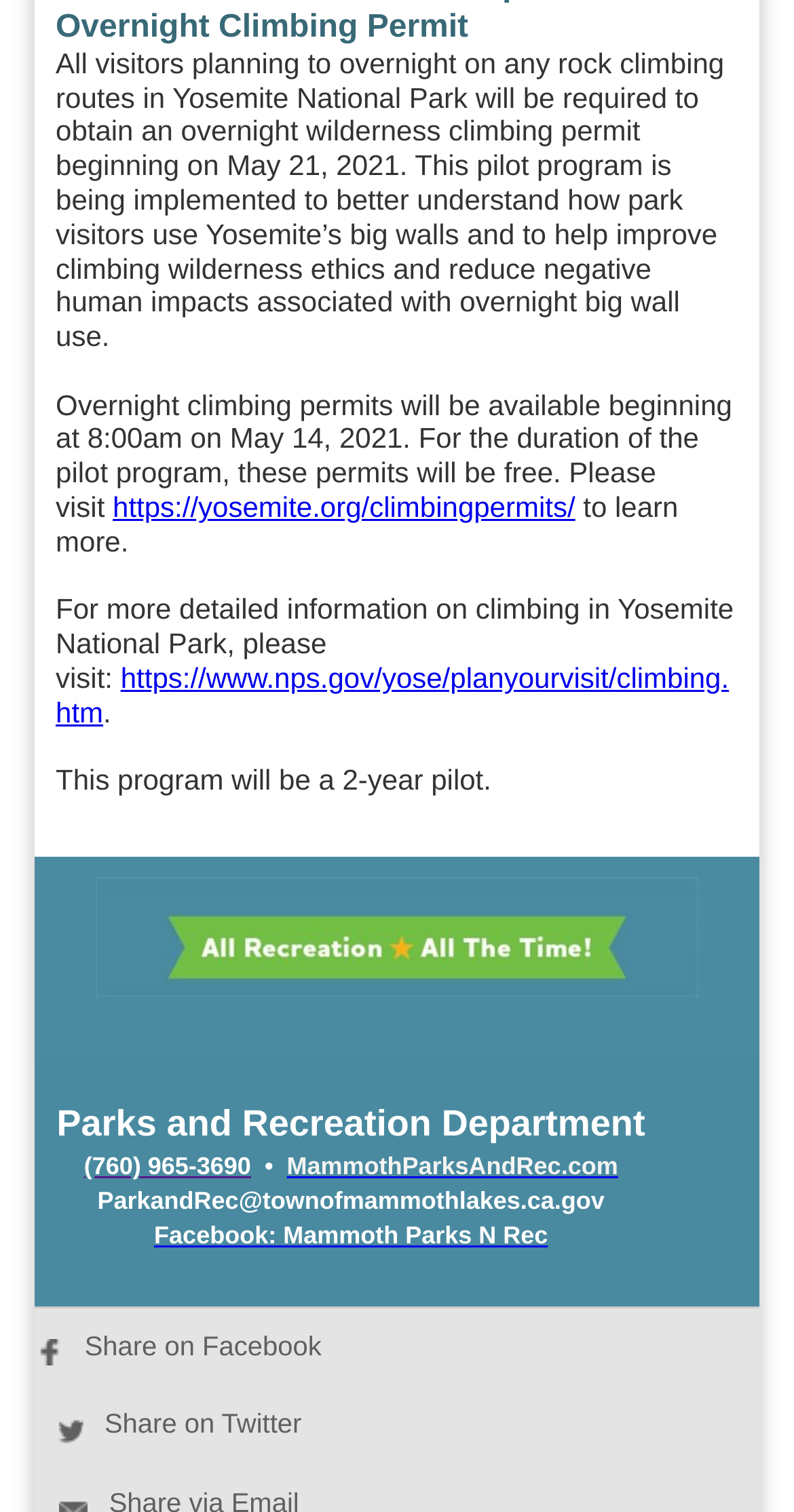How long will the pilot program last?
Please use the image to provide an in-depth answer to the question.

The text 'This program will be a 2-year pilot.' explicitly states that the pilot program will last for 2 years.